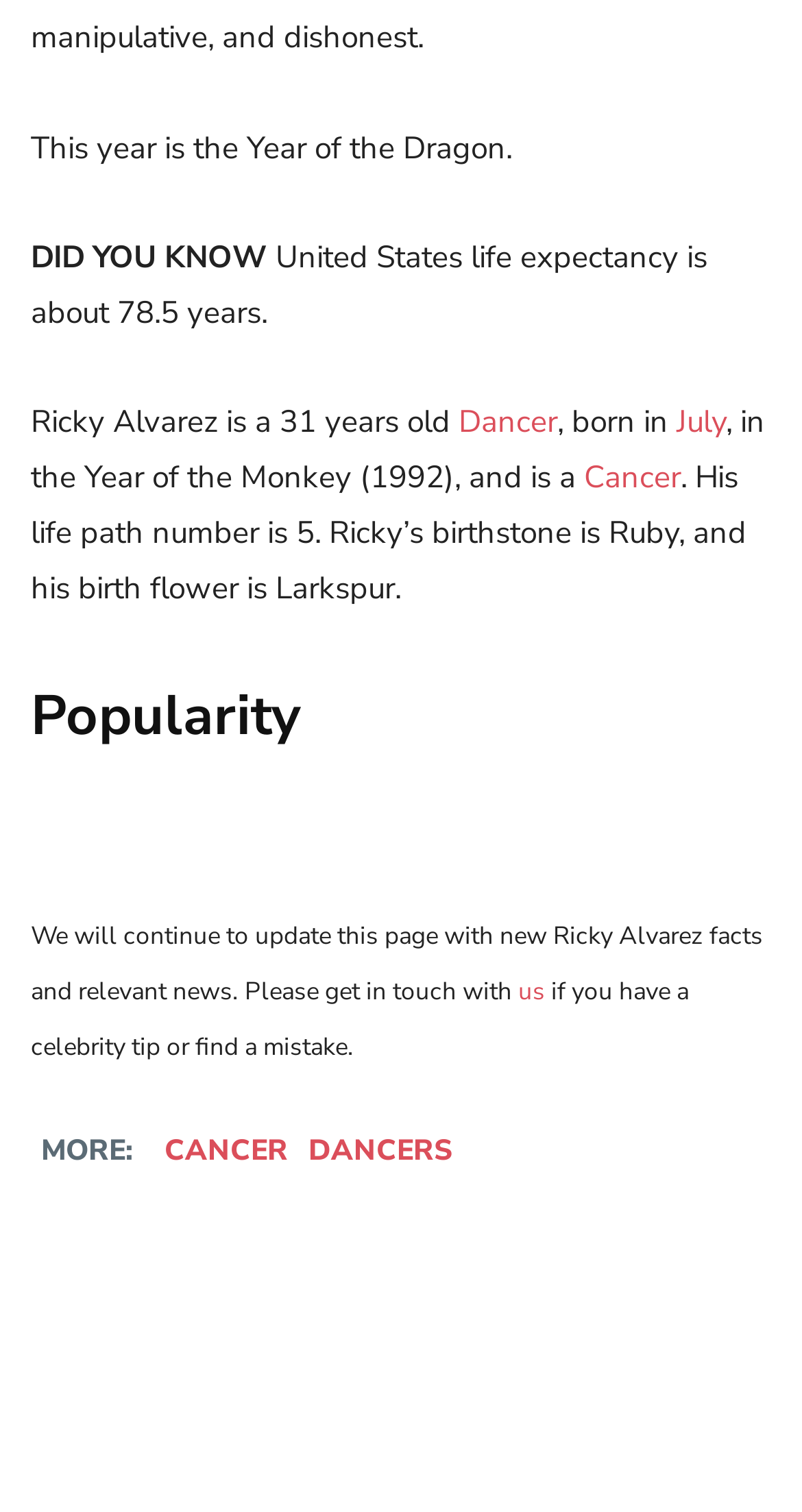Determine the bounding box coordinates of the clickable region to carry out the instruction: "Follow on Facebook".

[0.051, 0.824, 0.344, 0.879]